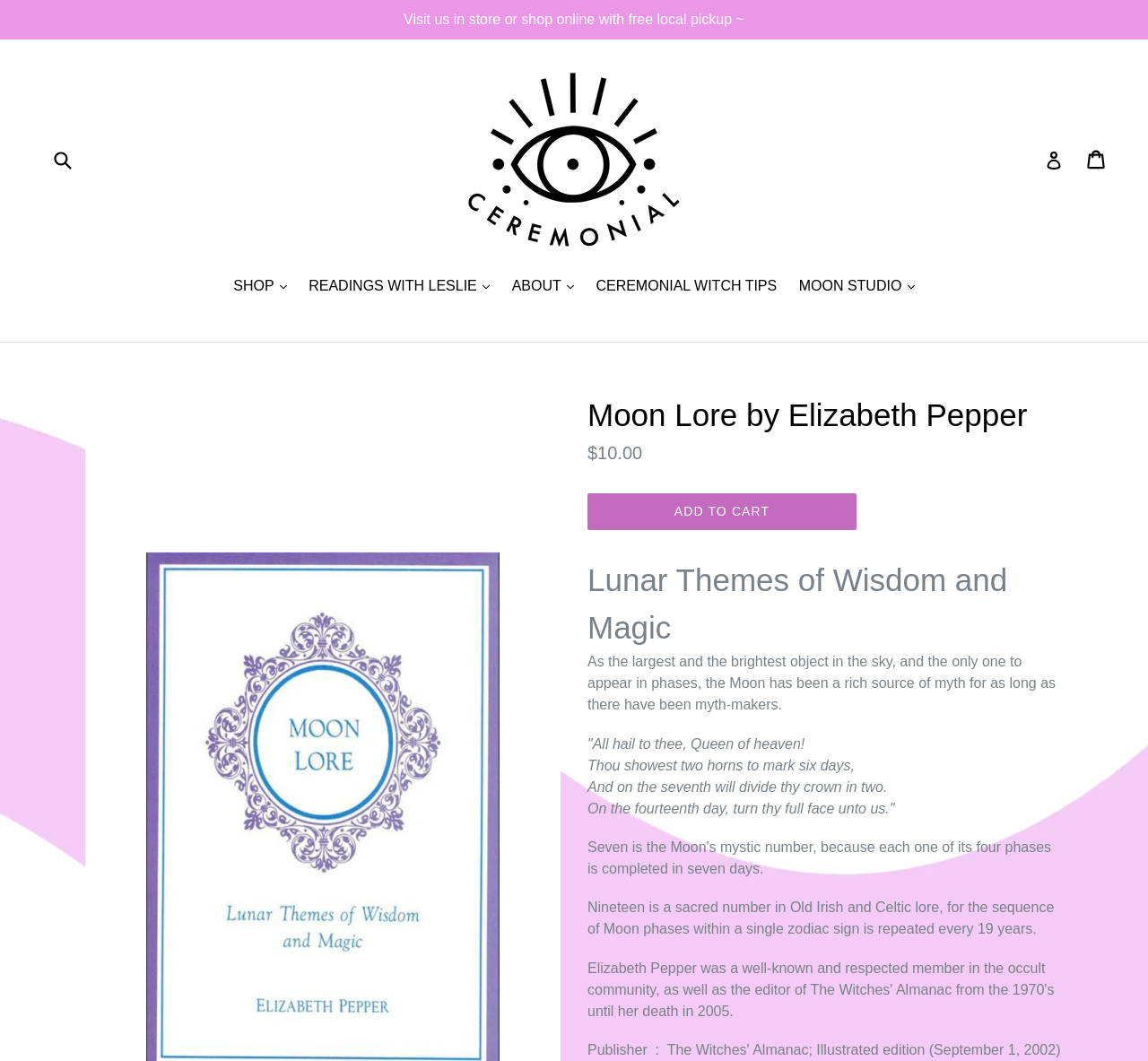Extract the primary header of the webpage and generate its text.

Moon Lore by Elizabeth Pepper